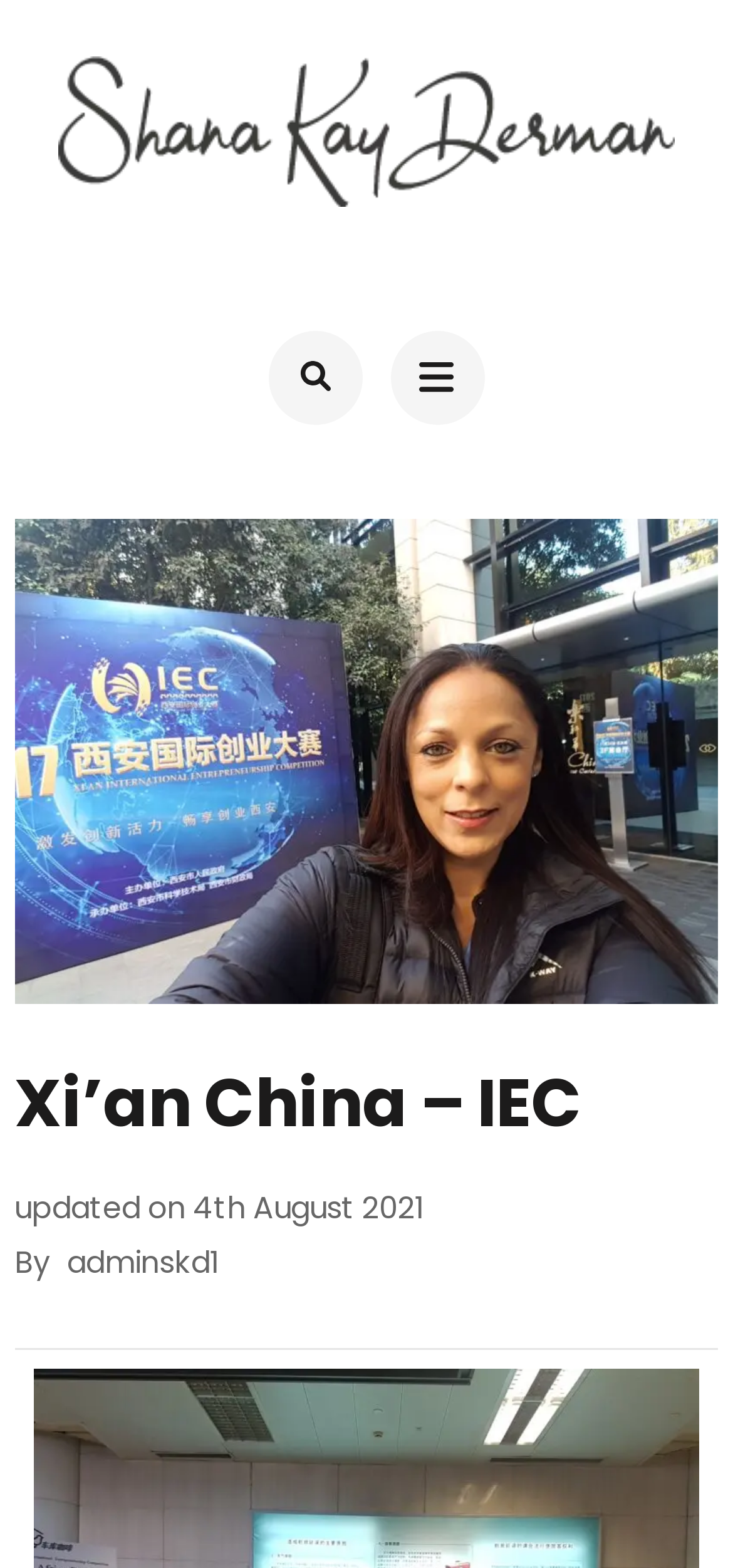Find the coordinates for the bounding box of the element with this description: "adminskd1".

[0.079, 0.789, 0.299, 0.824]